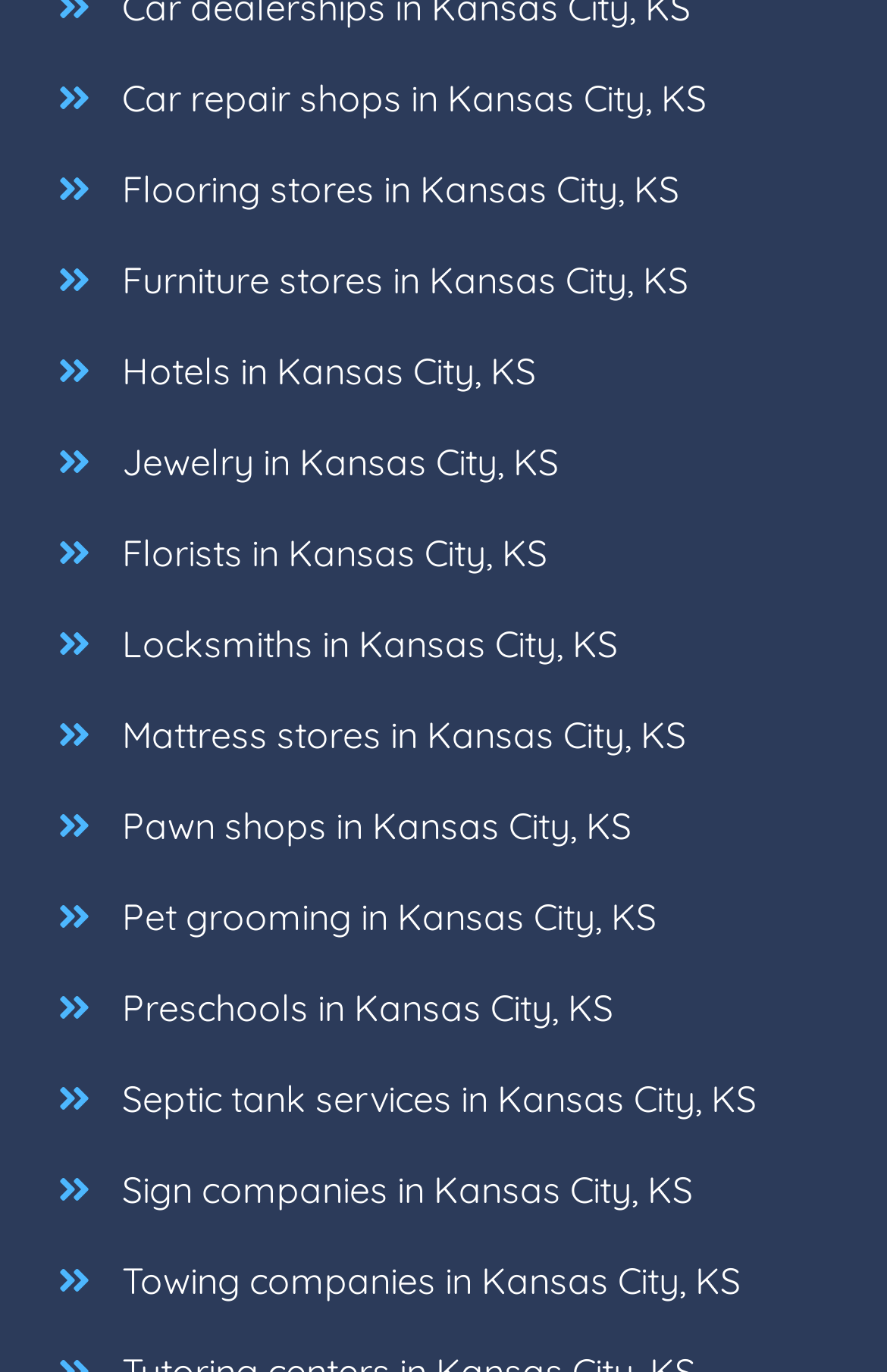Please determine the bounding box coordinates of the element to click on in order to accomplish the following task: "Discover jewelry stores in Kansas City, KS". Ensure the coordinates are four float numbers ranging from 0 to 1, i.e., [left, top, right, bottom].

[0.102, 0.303, 0.655, 0.37]